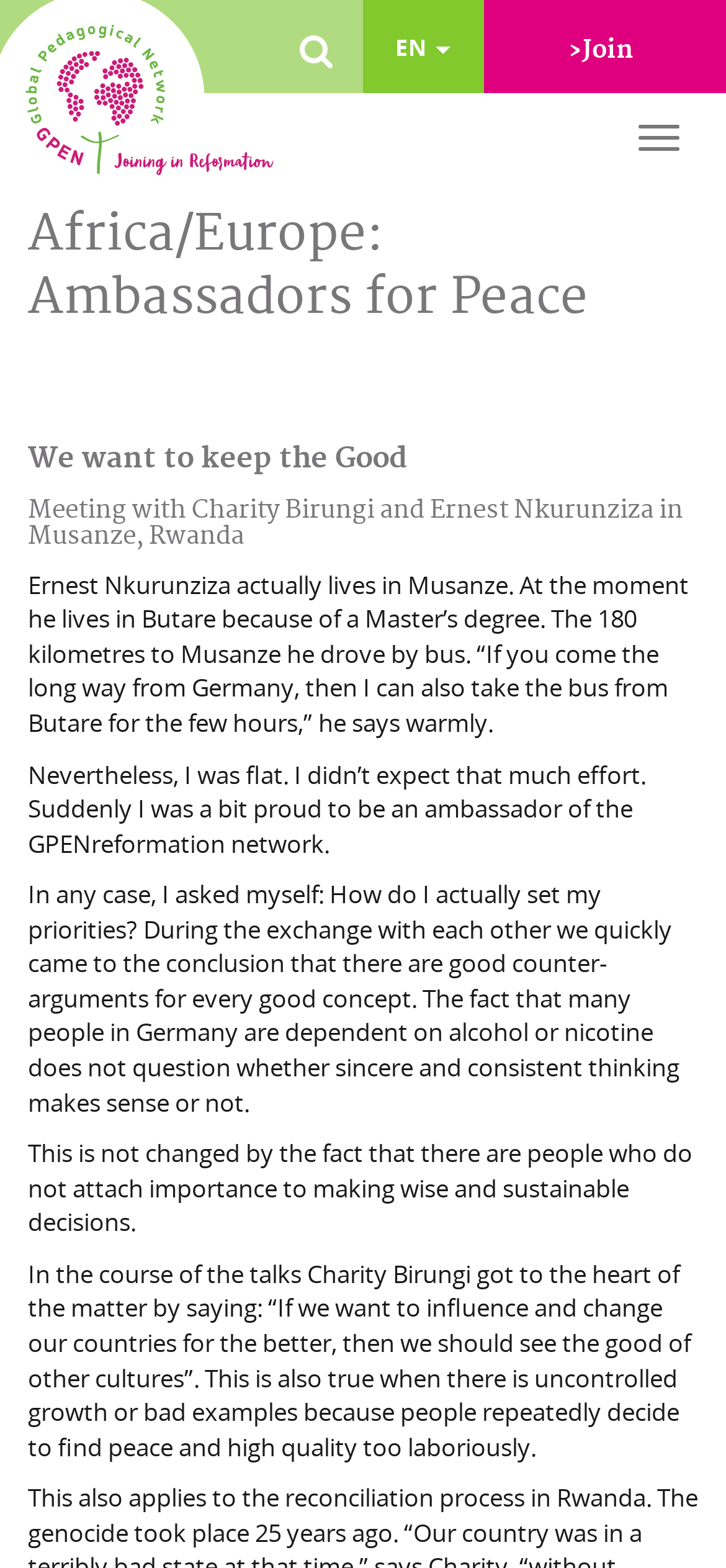Construct a thorough caption encompassing all aspects of the webpage.

The webpage appears to be an article or blog post about a meeting between ambassadors for peace in Musanze, Rwanda. At the top of the page, there is a navigation menu with links to "EN" and "›Join" on the right side, and a button with no text on the far right. Below the navigation menu, there is a logo image of "GPENreformation" on the left side, accompanied by a link with the same text.

The main content of the page is divided into several sections, each with a heading. The first heading reads "Africa/Europe: Ambassadors for Peace", followed by "We want to keep the Good", and then "Meeting with Charity Birungi and Ernest Nkurunziza in Musanze, Rwanda". Below these headings, there are four paragraphs of text that describe the meeting and the discussions that took place.

The text describes Ernest Nkurunziza's efforts to attend the meeting, despite living in a different city, and his warm demeanor. It also mentions the author's initial disappointment and subsequent pride in being an ambassador for the GPENreformation network. The text then delves into the discussions that took place during the meeting, including the importance of setting priorities and making wise decisions, and the value of learning from other cultures.

Overall, the webpage appears to be a personal reflection or article about a meeting between ambassadors for peace, with a focus on the discussions and insights that emerged from the encounter.